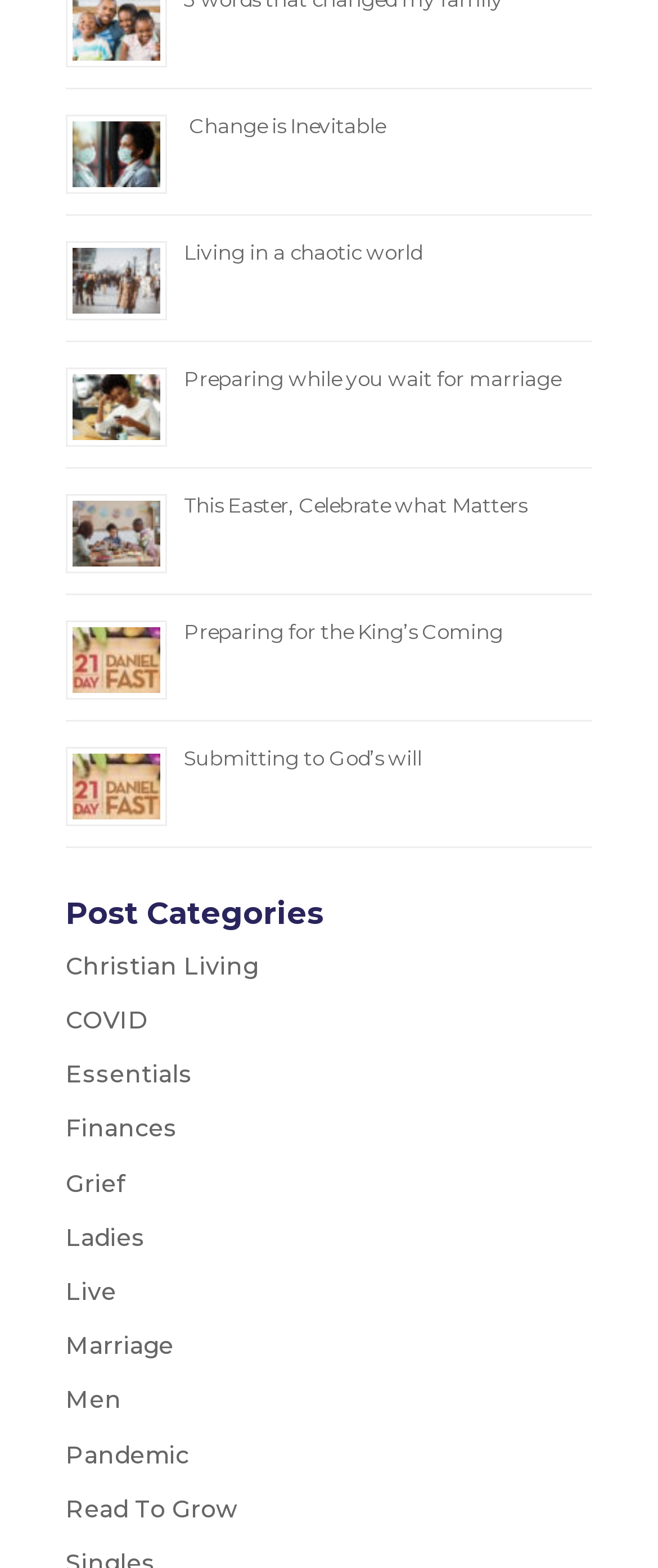Is the link 'This Easter, Celebrate what Matters' to the right of the image 'This Easter, Celebrate what Matters'?
Look at the image and respond with a one-word or short-phrase answer.

Yes